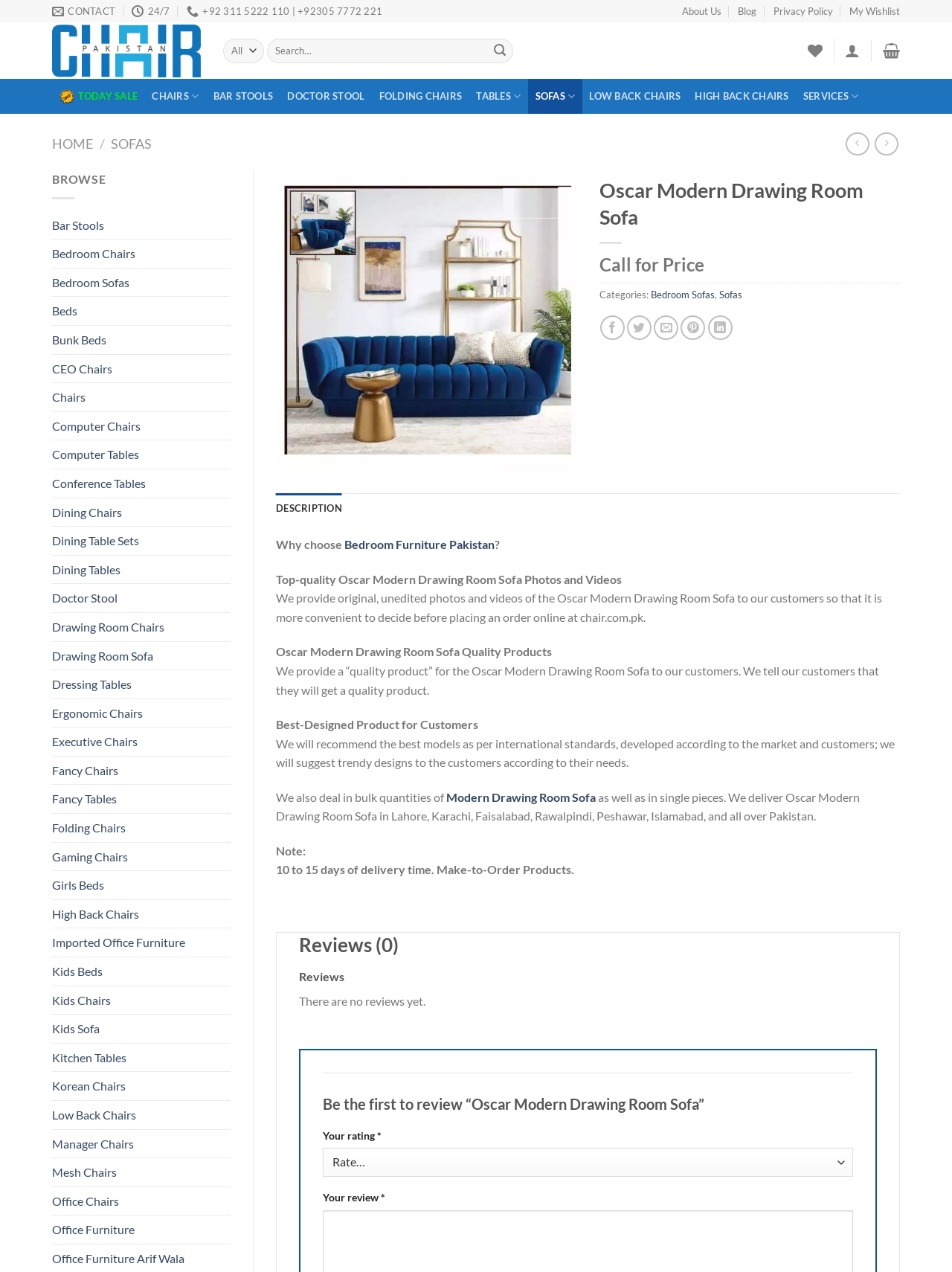Please specify the bounding box coordinates in the format (top-left x, top-left y, bottom-right x, bottom-right y), with values ranging from 0 to 1. Identify the bounding box for the UI component described as follows: Tables

[0.493, 0.062, 0.555, 0.09]